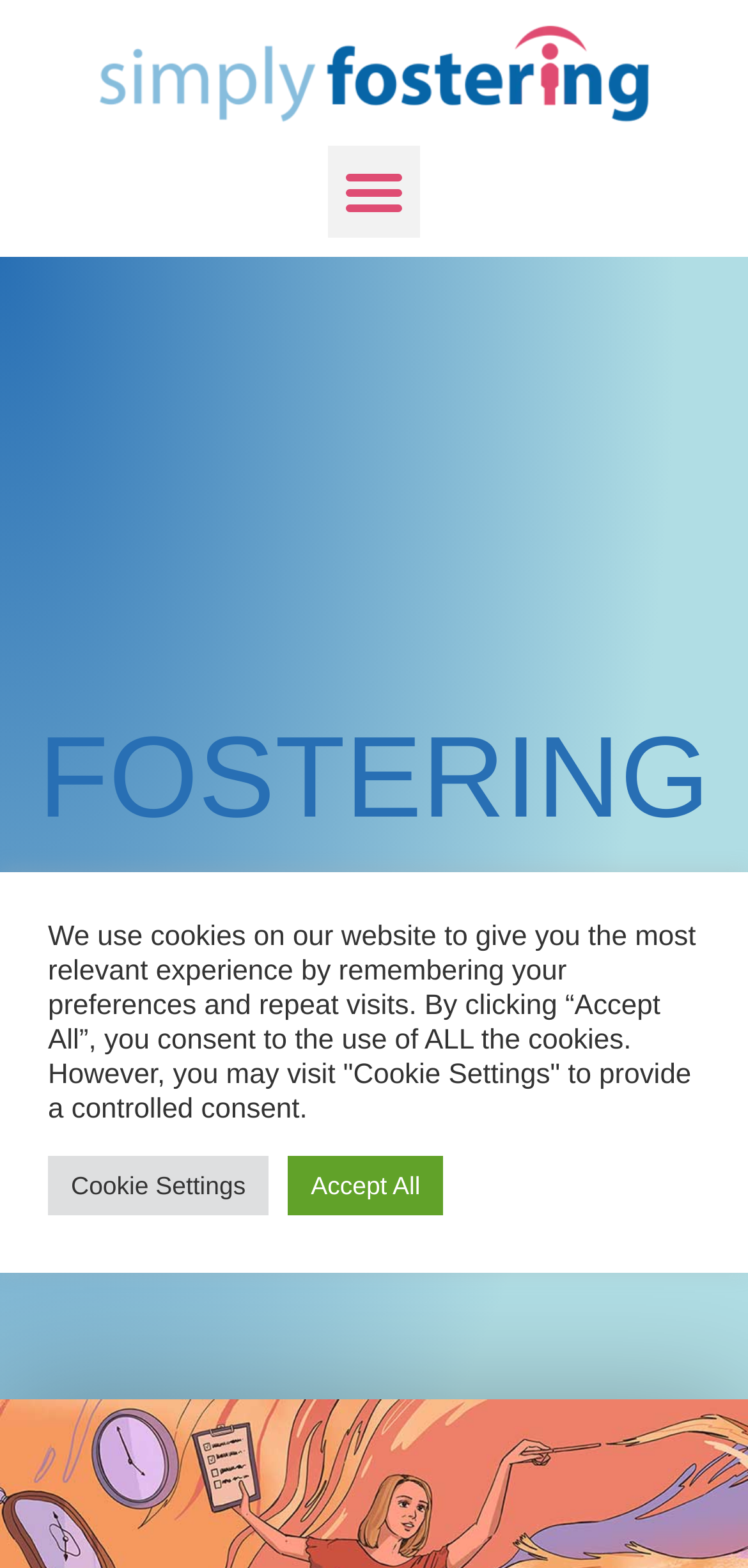Determine the bounding box of the UI element mentioned here: "A Less Ordinary Family". The coordinates must be in the format [left, top, right, bottom] with values ranging from 0 to 1.

[0.196, 0.663, 0.839, 0.732]